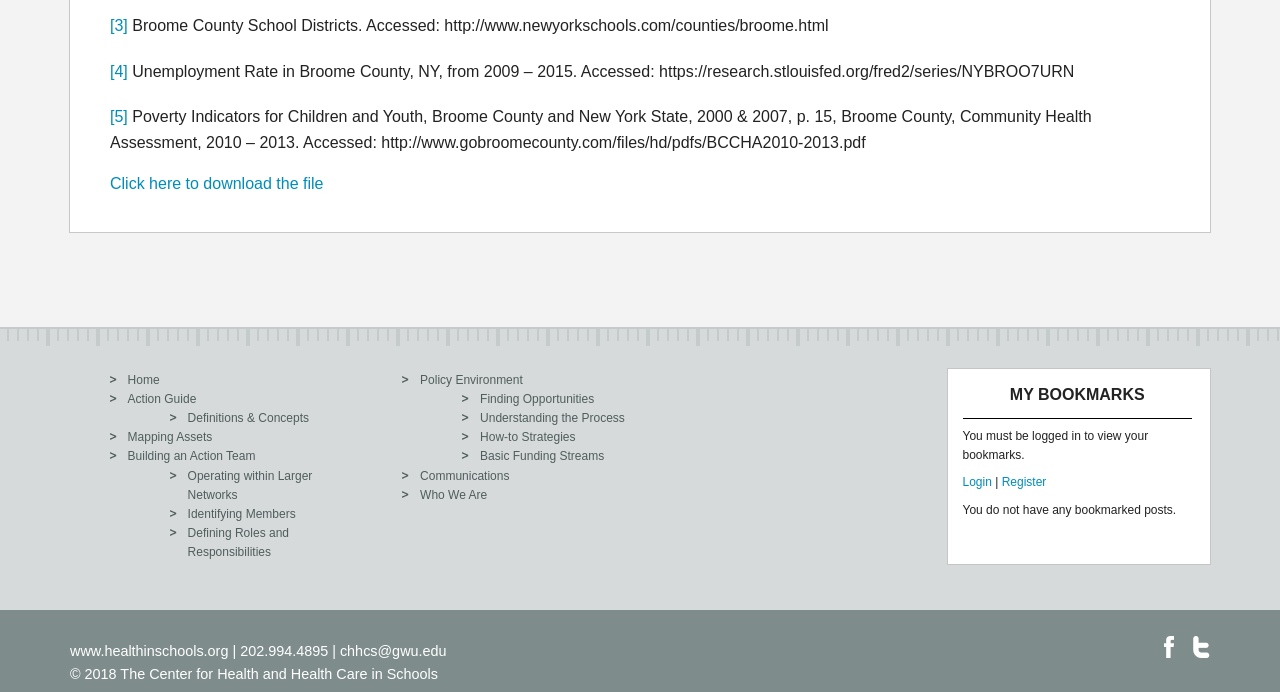Answer the following inquiry with a single word or phrase:
What is the text of the footer copyright notice?

© 2018 The Center for Health and Health Care in Schools